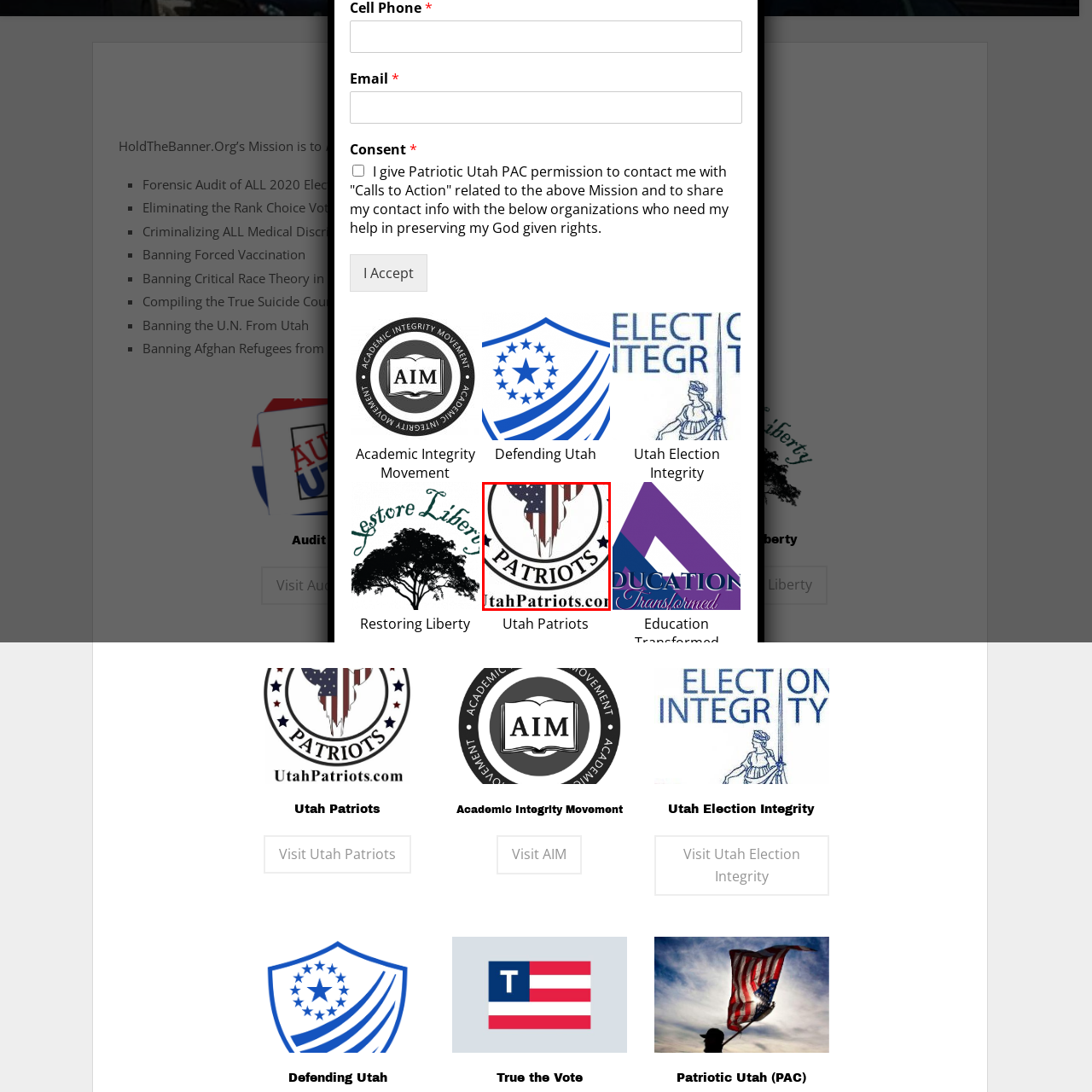What is the purpose of the website address below the logo?
Carefully examine the image highlighted by the red bounding box and provide a detailed answer to the question.

The website address 'UtahPatriots.com' is clearly displayed below the logo, inviting viewers to engage further with the organization's mission and initiatives, which focus on promoting values related to integrity, liberty, and local governance in Utah.